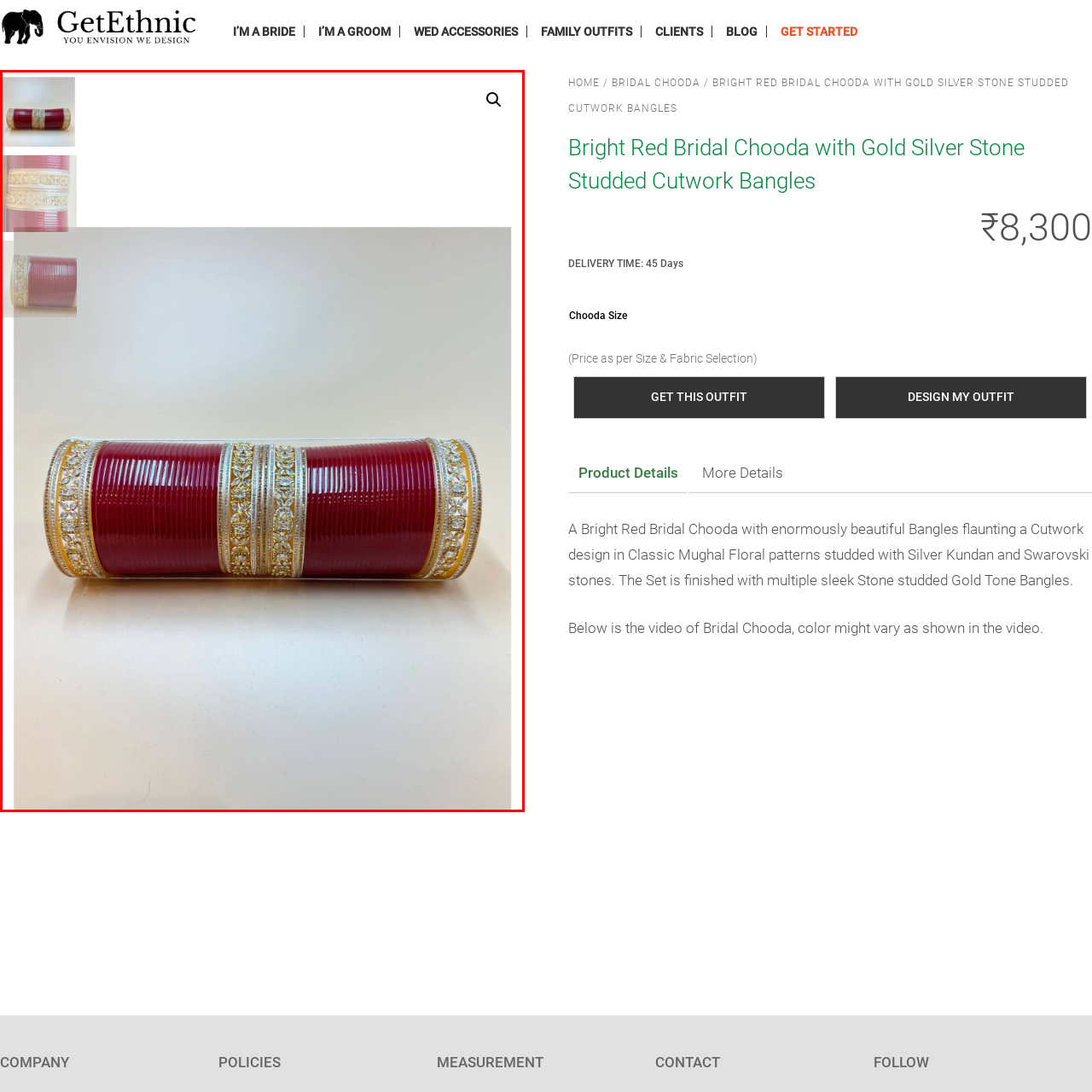Elaborate on the visual details of the image contained within the red boundary.

This exquisite image showcases a Bright Red Bridal Chooda, renowned for its striking beauty and intricate craftsmanship. The chooda features elegantly designed bangles with a classic Mughal floral cutwork pattern, adorned with sparkling Silver Kundan and Swarovski stones. The vibrant red hue is complemented by reflective gold-tone accents, enhancing the overall elegance of the piece. Positioned against a neutral backdrop, the chooda is displayed prominently, highlighting its luxurious design and details. This traditional piece is not only a symbol of bridal beauty but also a statement of cultural heritage, making it an ideal accessory for brides seeking to add a touch of grandeur to their wedding attire.